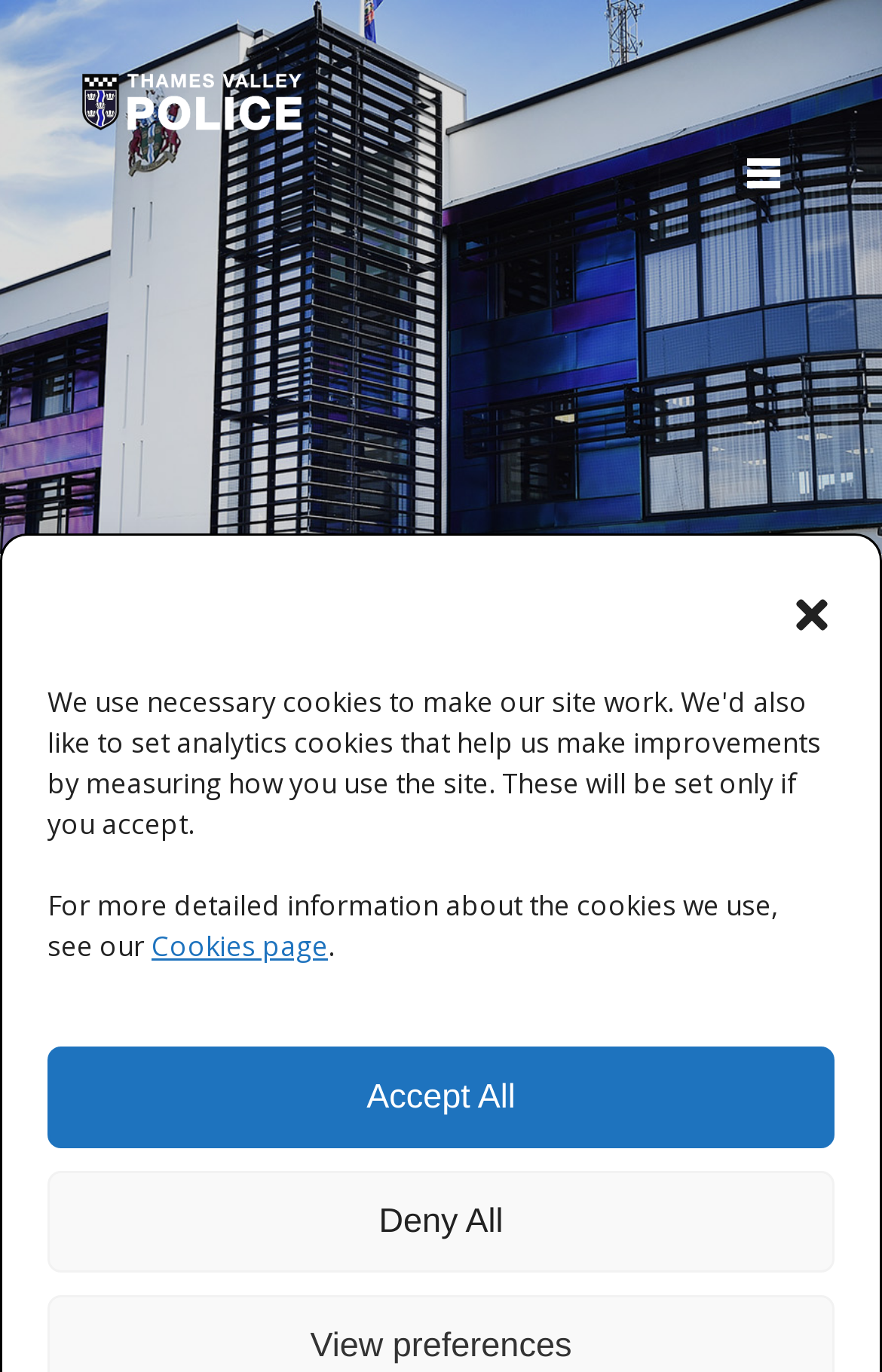Respond with a single word or phrase to the following question:
What is the text below the 'Accept All' button?

Cookies page